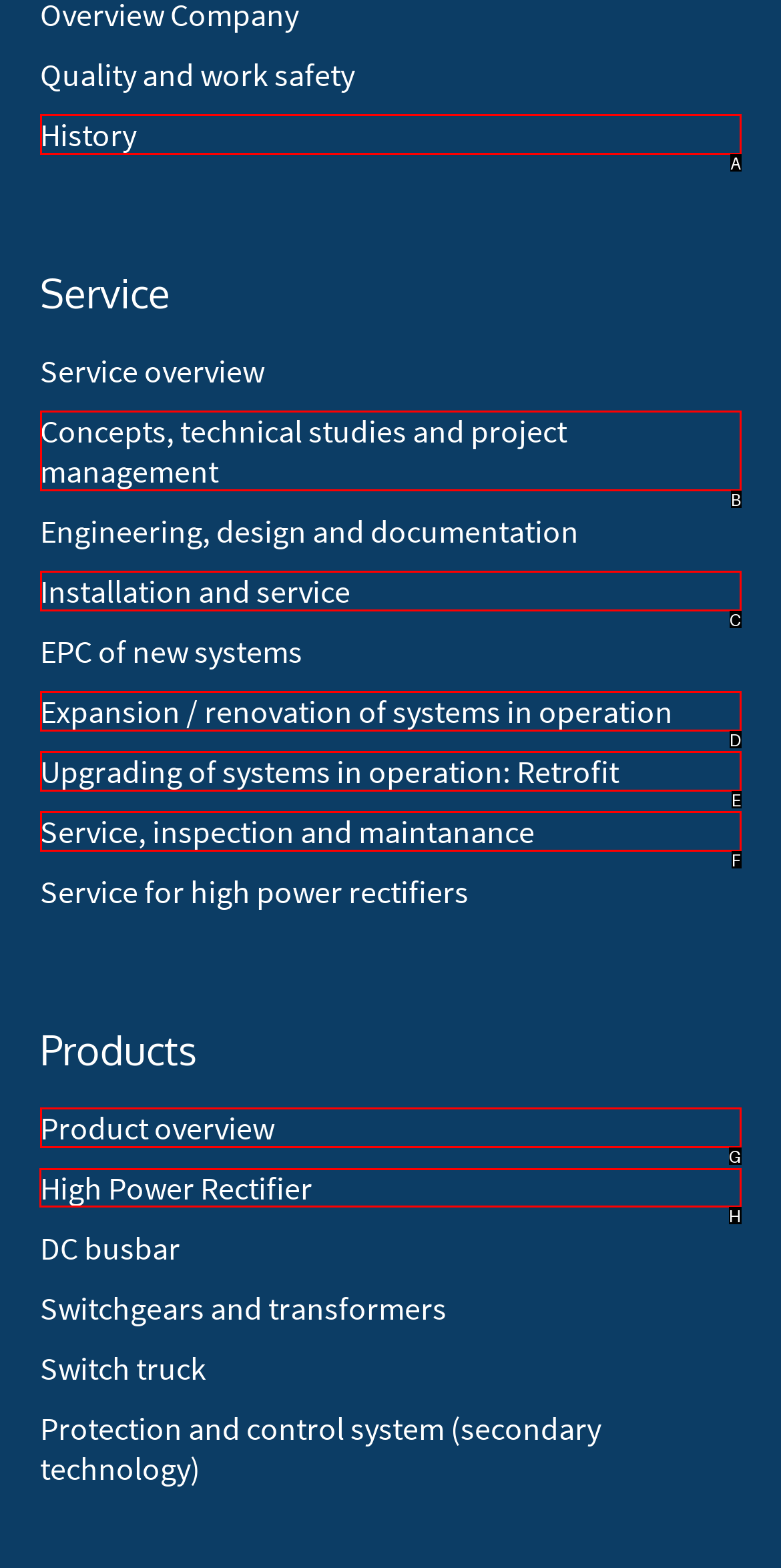Which option should you click on to fulfill this task: Learn about High Power Rectifier? Answer with the letter of the correct choice.

H